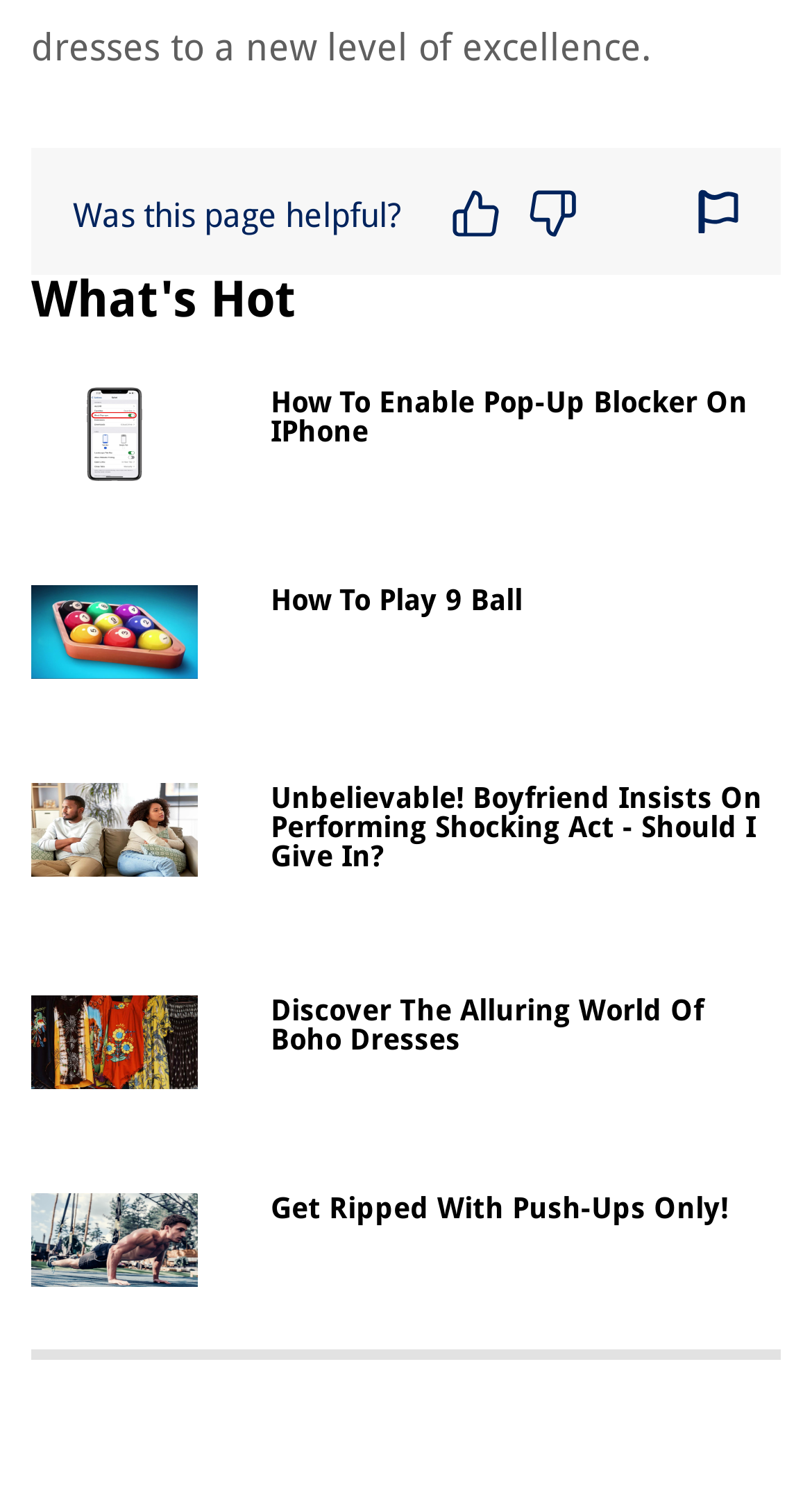Find the bounding box coordinates of the clickable element required to execute the following instruction: "Learn 'Get Ripped With Push-Ups Only!'". Provide the coordinates as four float numbers between 0 and 1, i.e., [left, top, right, bottom].

[0.038, 0.8, 0.244, 0.863]